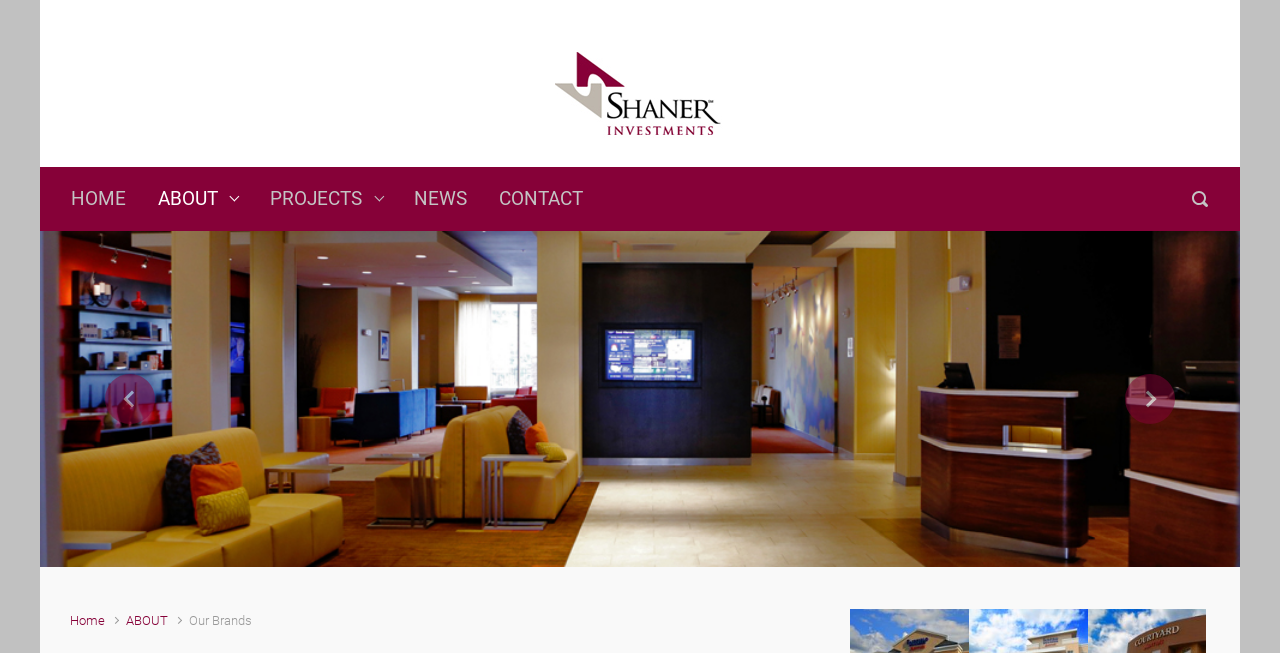Pinpoint the bounding box coordinates of the element to be clicked to execute the instruction: "view about page".

[0.117, 0.256, 0.192, 0.354]